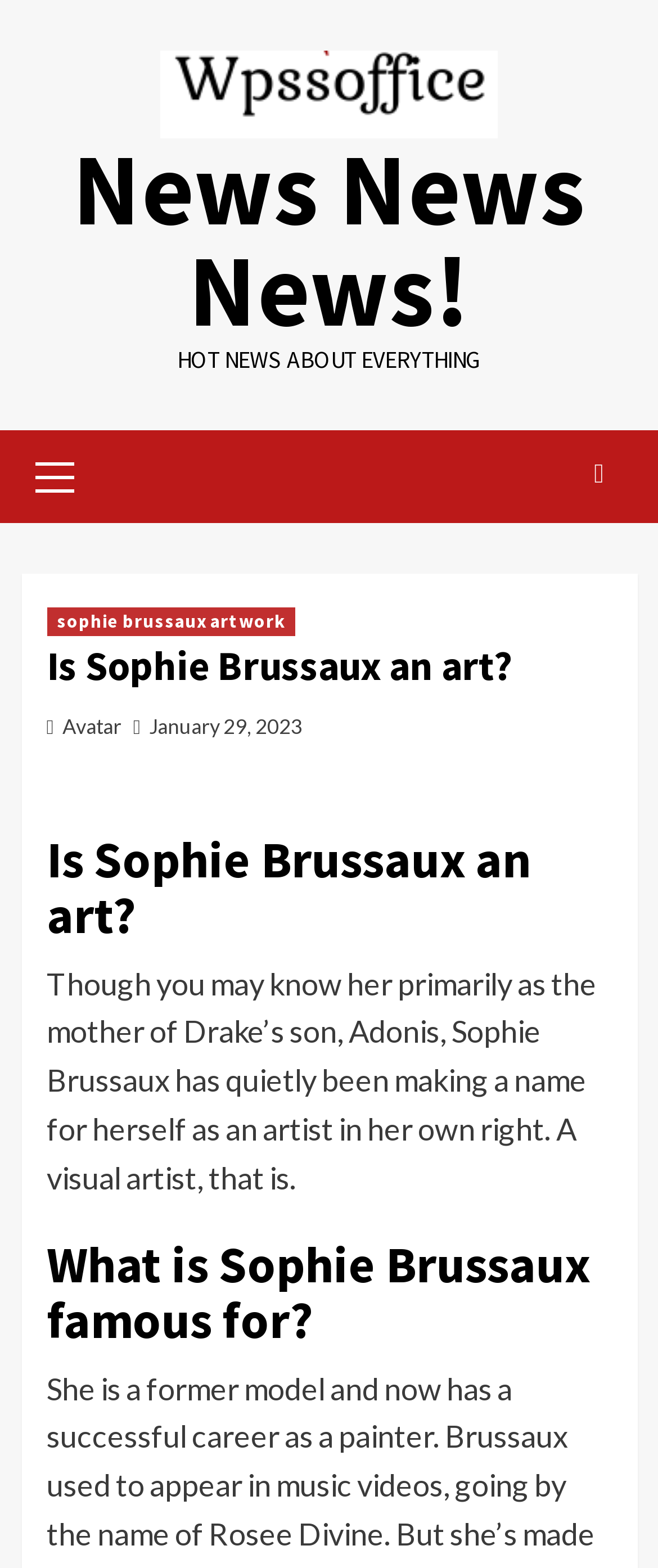When was the article published? Observe the screenshot and provide a one-word or short phrase answer.

January 29, 2023